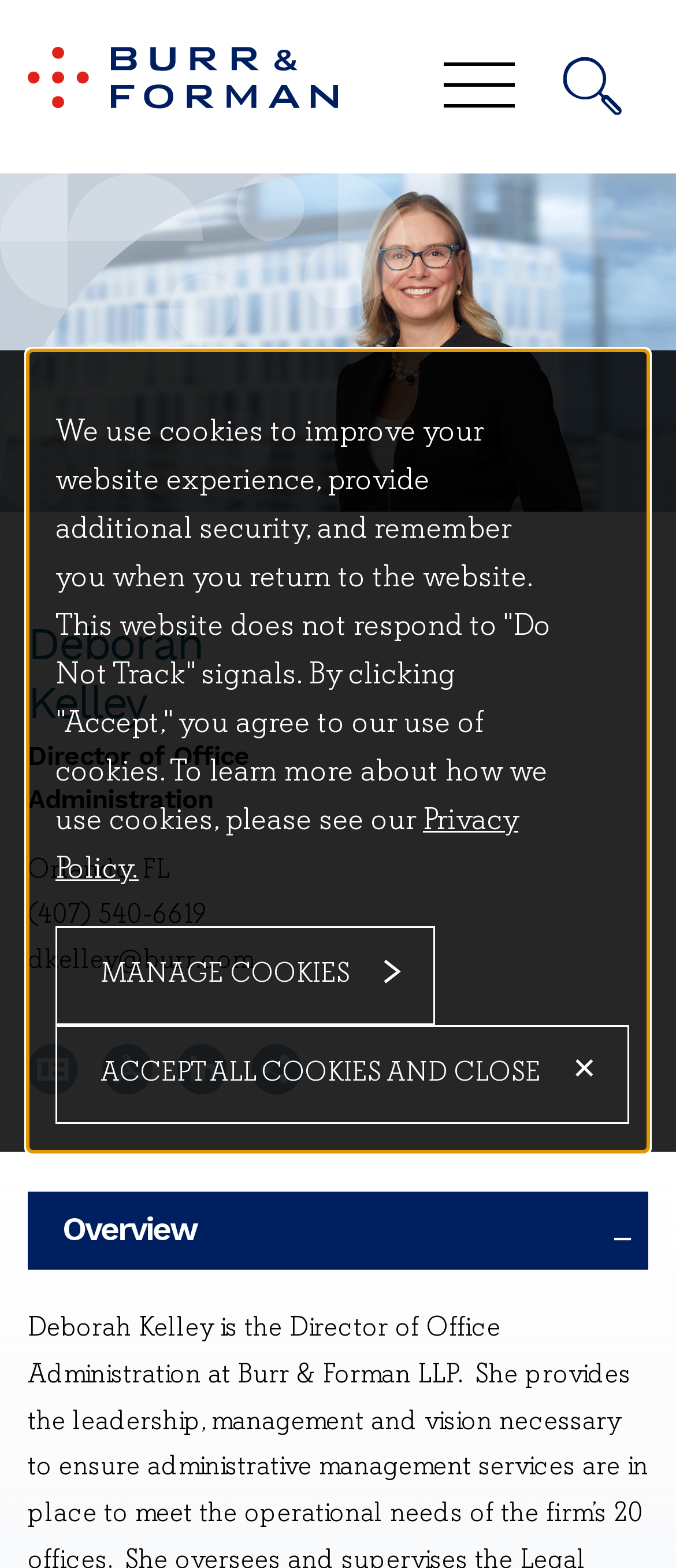Locate the bounding box of the user interface element based on this description: "B1 Ielts".

None